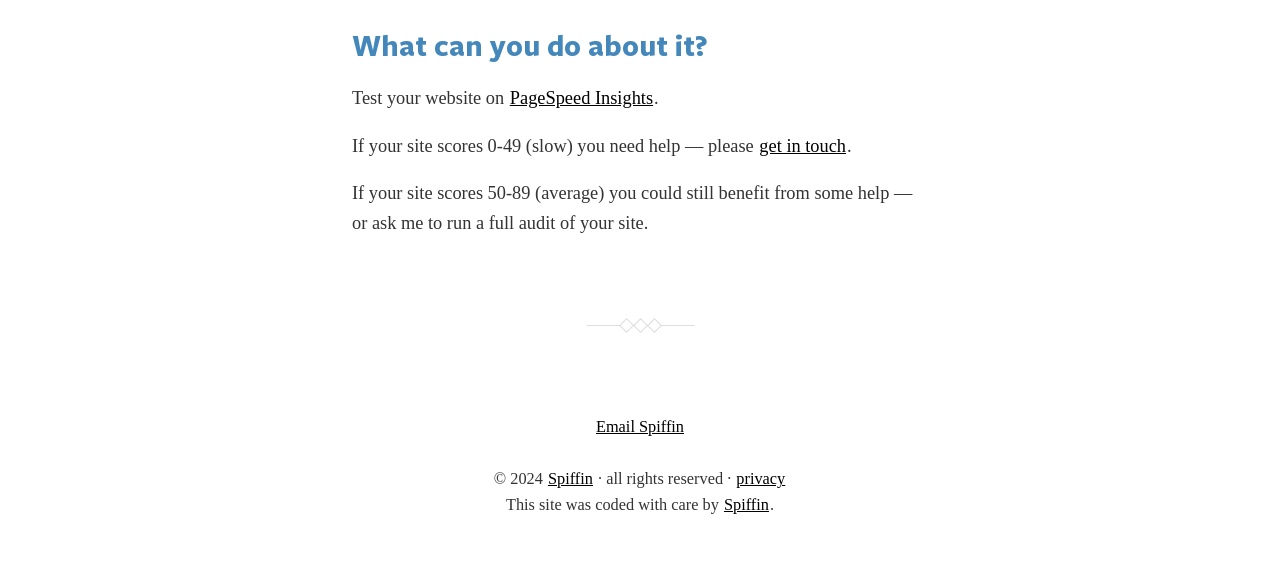What is the year of copyright for this website?
Based on the visual content, answer with a single word or a brief phrase.

2024